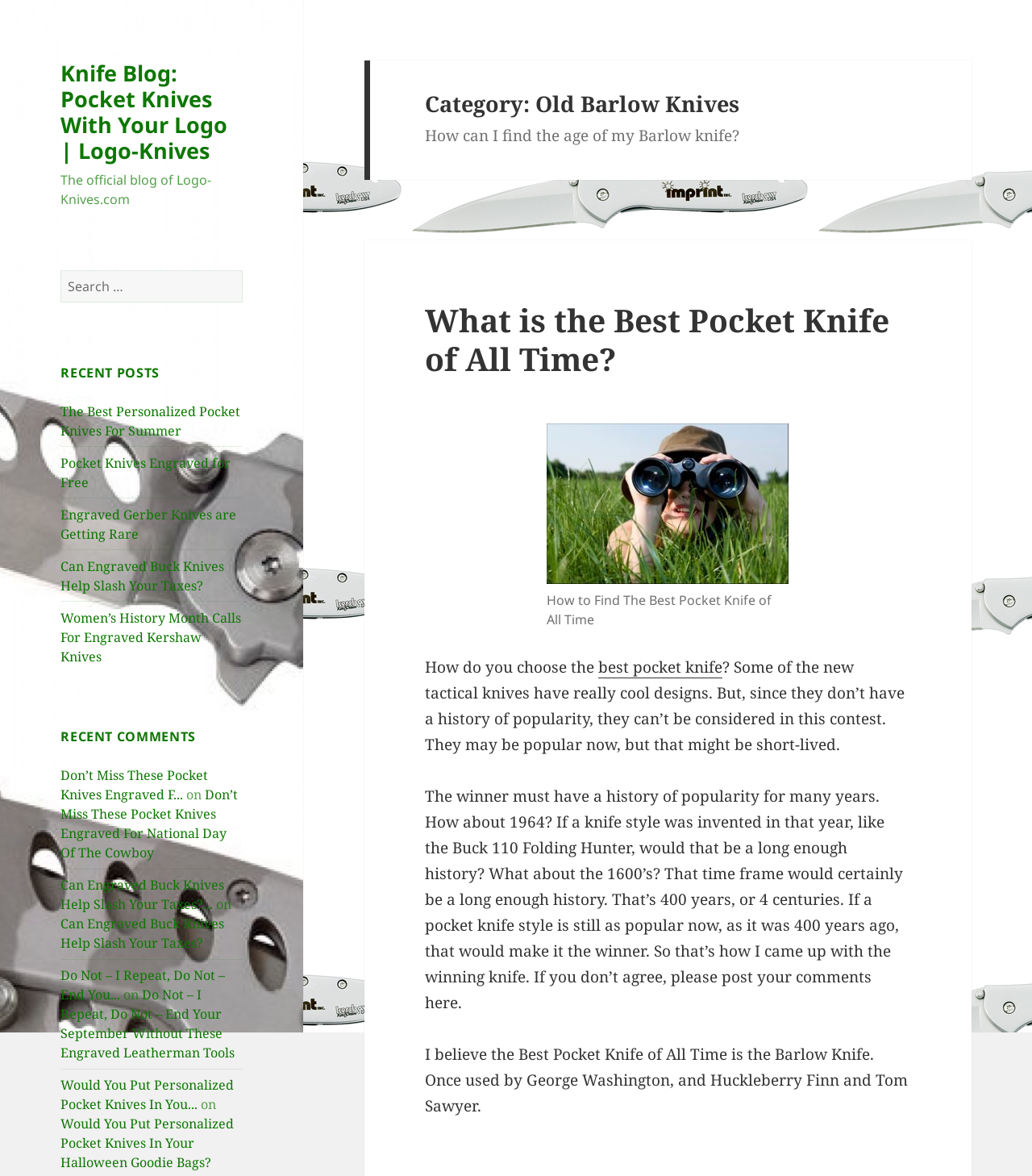Provide an in-depth caption for the webpage.

This webpage is about Old Barlow Knives and appears to be a blog focused on pocket knives with customizable logos. At the top, there is a link to the blog's title, "Knife Blog: Pocket Knives With Your Logo | Logo-Knives," followed by a brief description of the blog, "The official blog of Logo-Knives.com." 

A search bar is located below, with a "Search" button and a text field to input search queries. 

The main content of the webpage is divided into two sections: "RECENT POSTS" and "RECENT COMMENTS." The "RECENT POSTS" section lists six links to blog articles, each with a descriptive title, such as "The Best Personalized Pocket Knives For Summer" and "Engraved Gerber Knives are Getting Rare." 

The "RECENT COMMENTS" section lists eight links to comments, each with a brief excerpt from the comment and a link to the full comment. The comments appear to be related to pocket knives and their customization.

On the right side of the webpage, there is a header section with two subheadings: "Category: Old Barlow Knives" and "What is the Best Pocket Knife of All Time?" The first subheading has a brief question about finding the age of a Barlow knife, while the second subheading has a link to an article with the same title. Below this article, there is an image with a caption, "How to Find The Best Pocket Knife of All Time." 

The webpage also contains several blocks of text discussing the criteria for choosing the best pocket knife, including the importance of a knife's history of popularity. The text concludes by stating that the author believes the Barlow Knife is the best pocket knife of all time, citing its historical use by notable figures such as George Washington and characters from Mark Twain's novels.